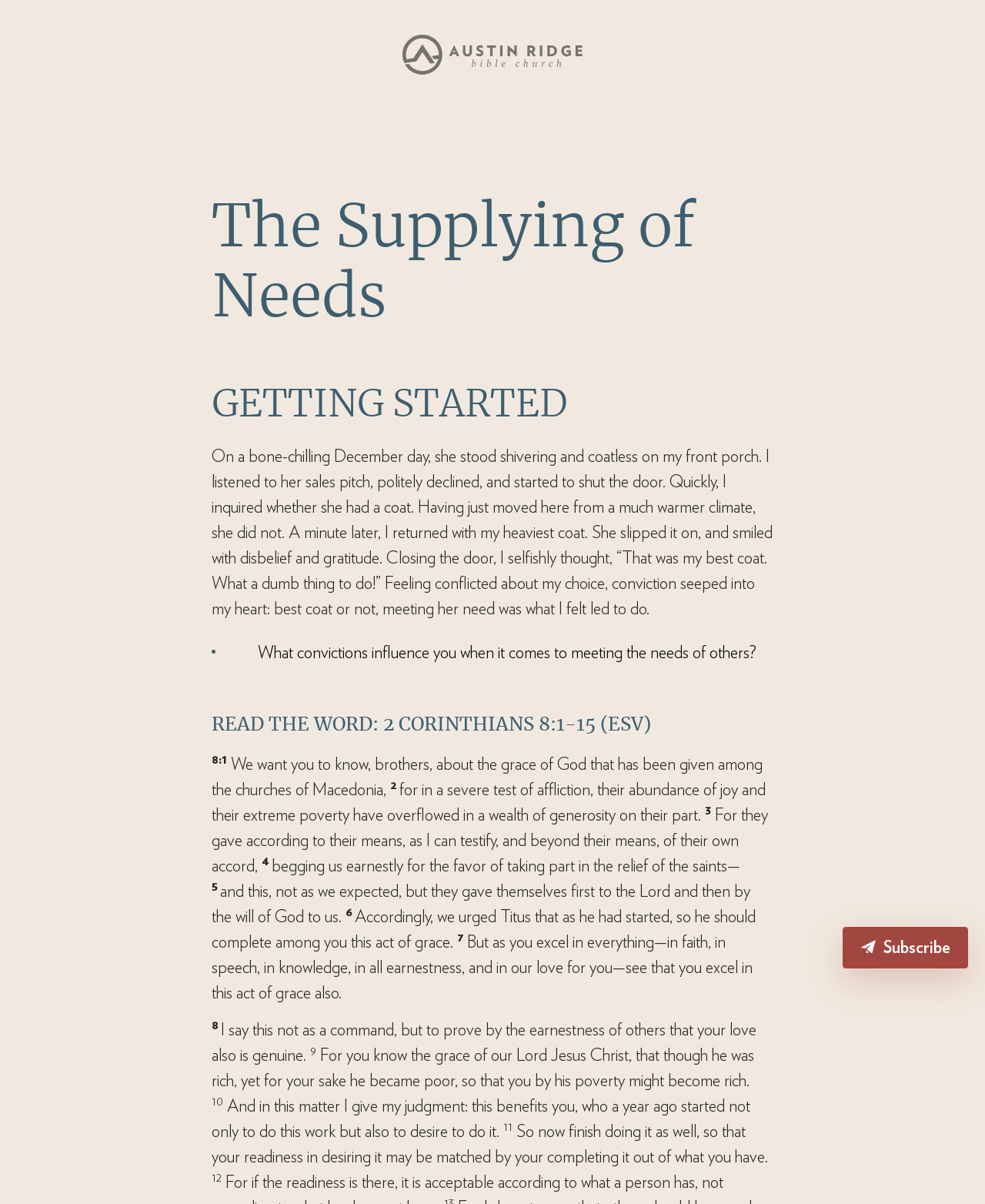What is the title of the webpage?
From the screenshot, supply a one-word or short-phrase answer.

The Supplying of Needs | Time with God